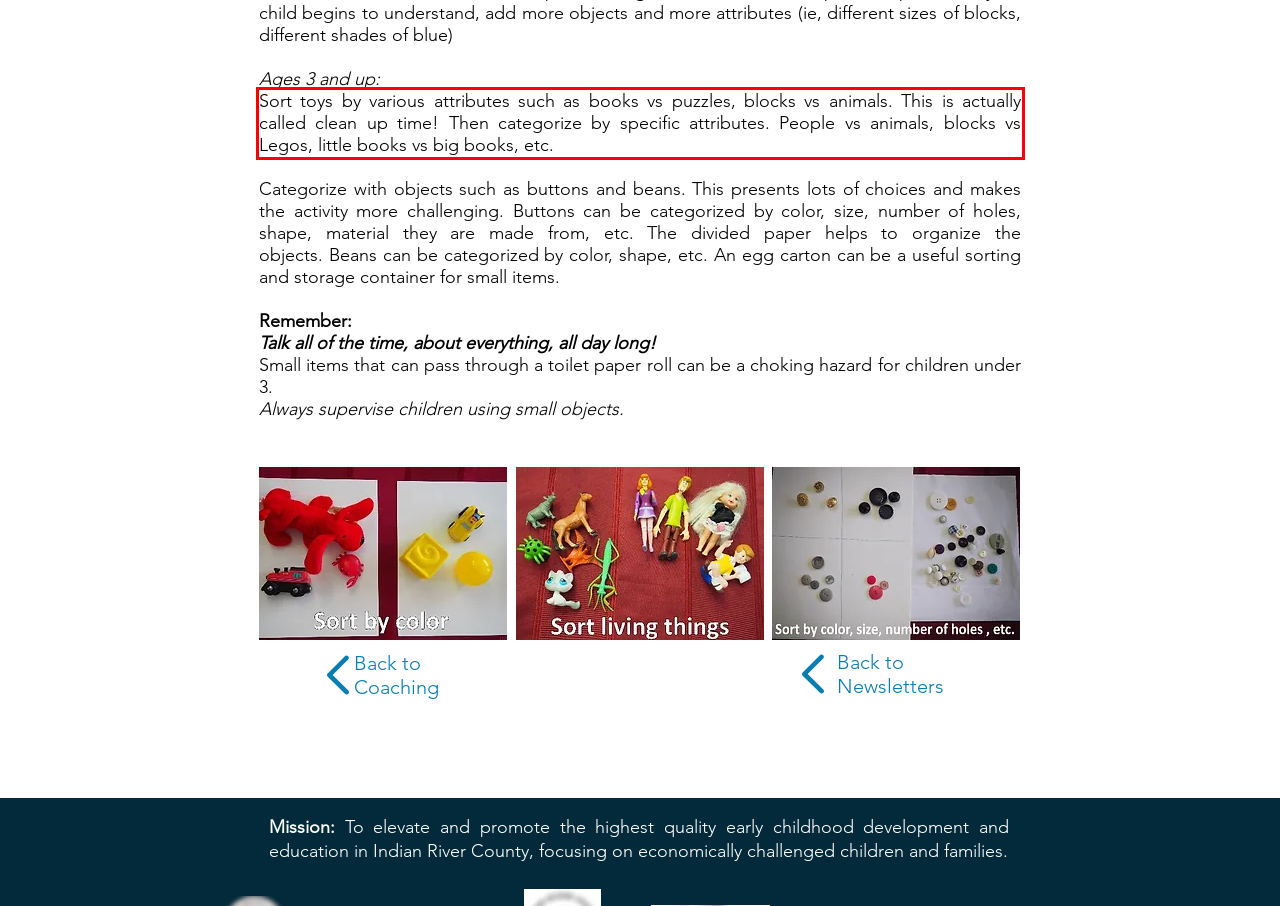Please analyze the screenshot of a webpage and extract the text content within the red bounding box using OCR.

Sort toys by various attributes such as books vs puzzles, blocks vs animals. This is actually called clean up time! Then categorize by specific attributes. People vs animals, blocks vs Legos, little books vs big books, etc.